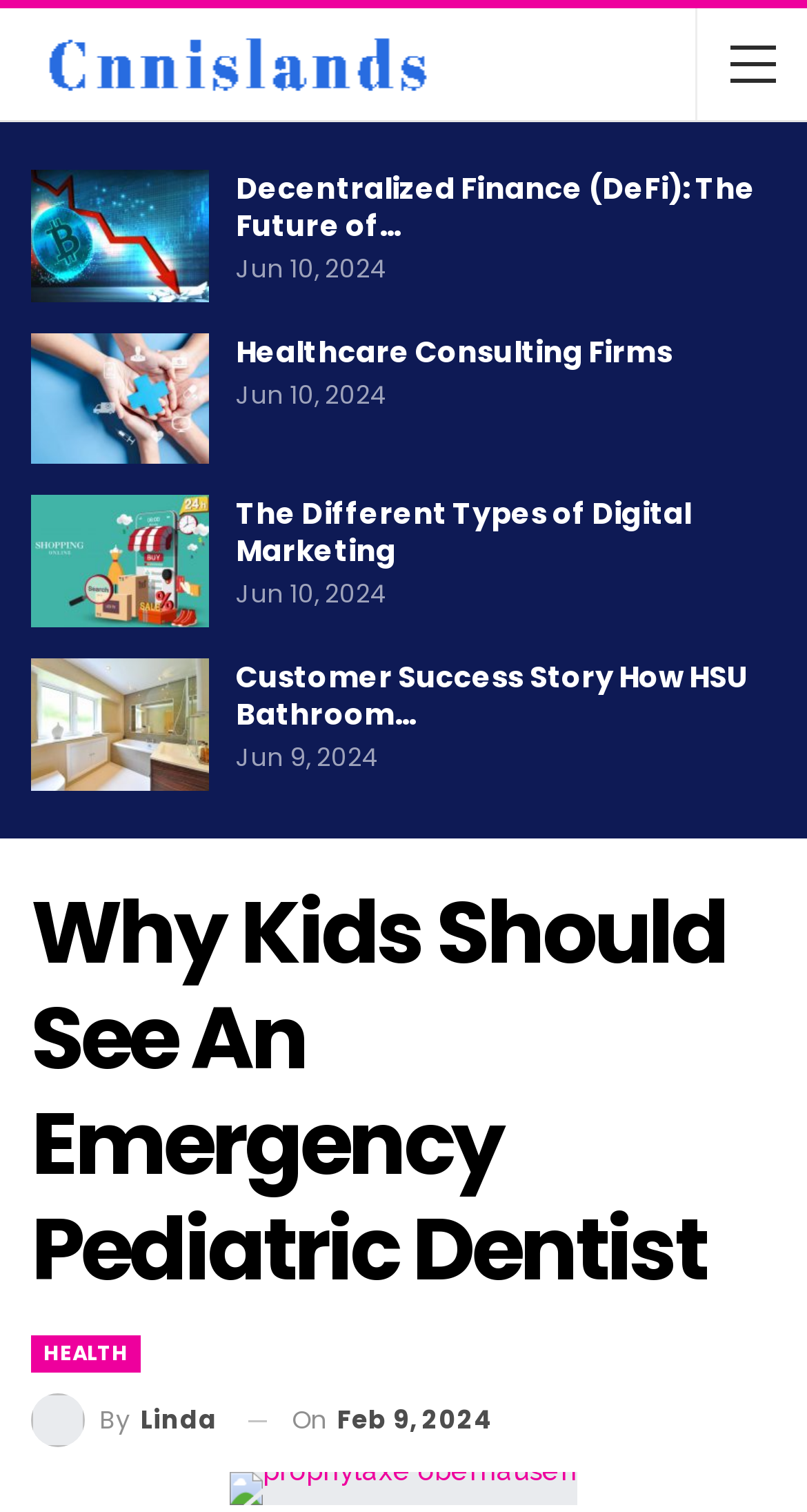Find the bounding box coordinates of the element's region that should be clicked in order to follow the given instruction: "Click the link to learn about prophylaxe oberhausen". The coordinates should consist of four float numbers between 0 and 1, i.e., [left, top, right, bottom].

[0.285, 0.973, 0.715, 0.994]